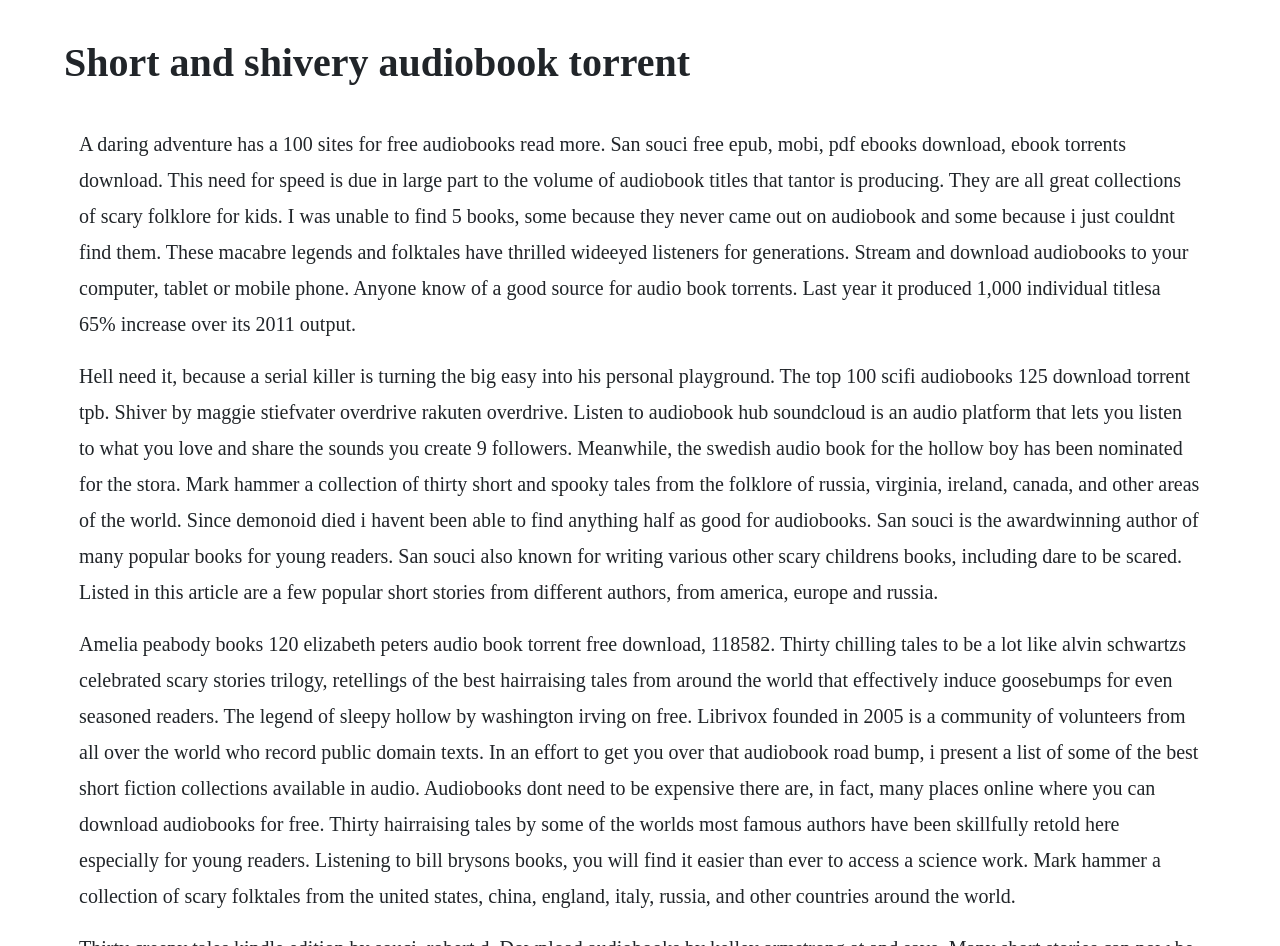Can you extract the headline from the webpage for me?

Short and shivery audiobook torrent